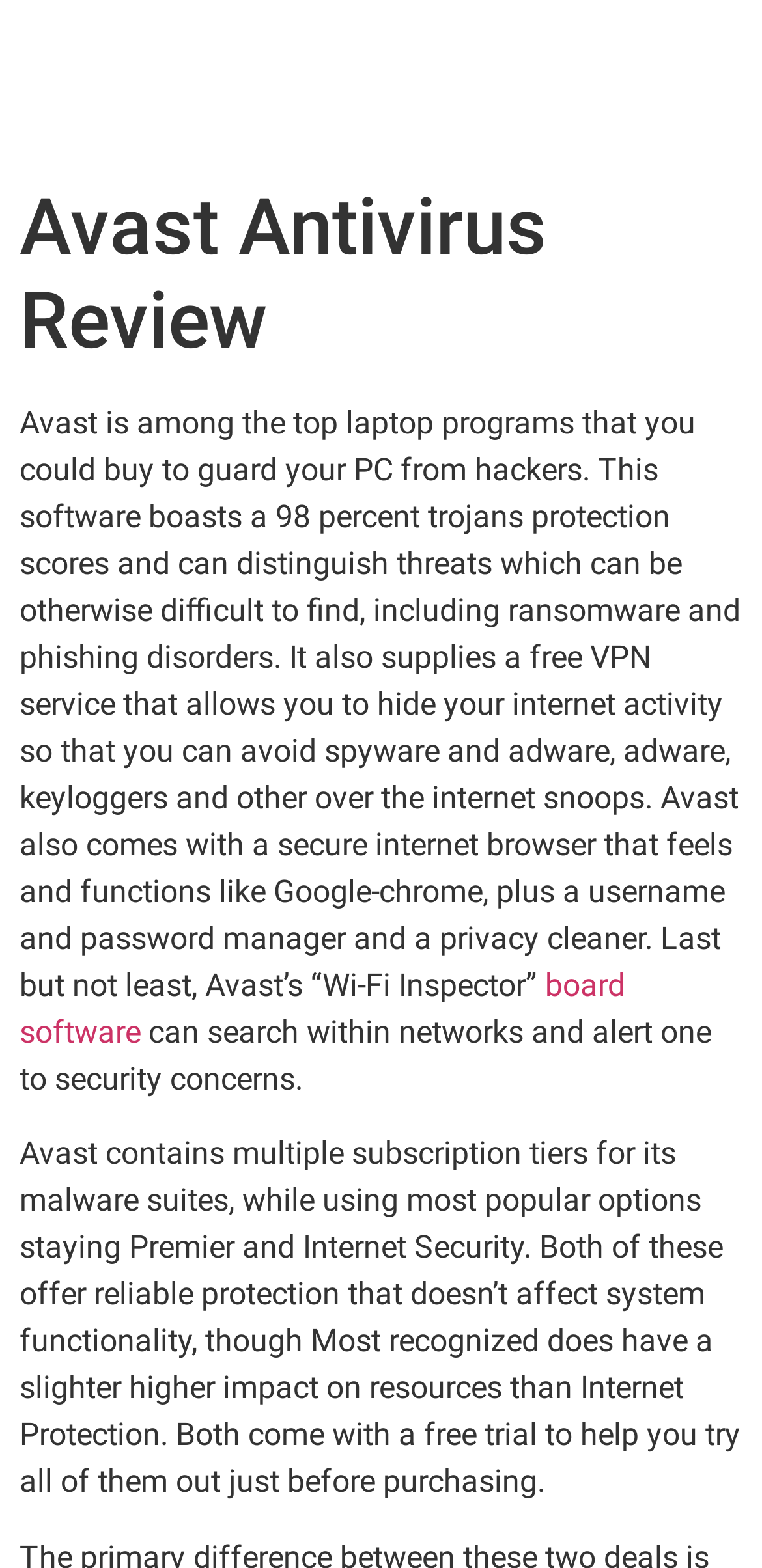Identify the main heading from the webpage and provide its text content.

Avast Antivirus Review